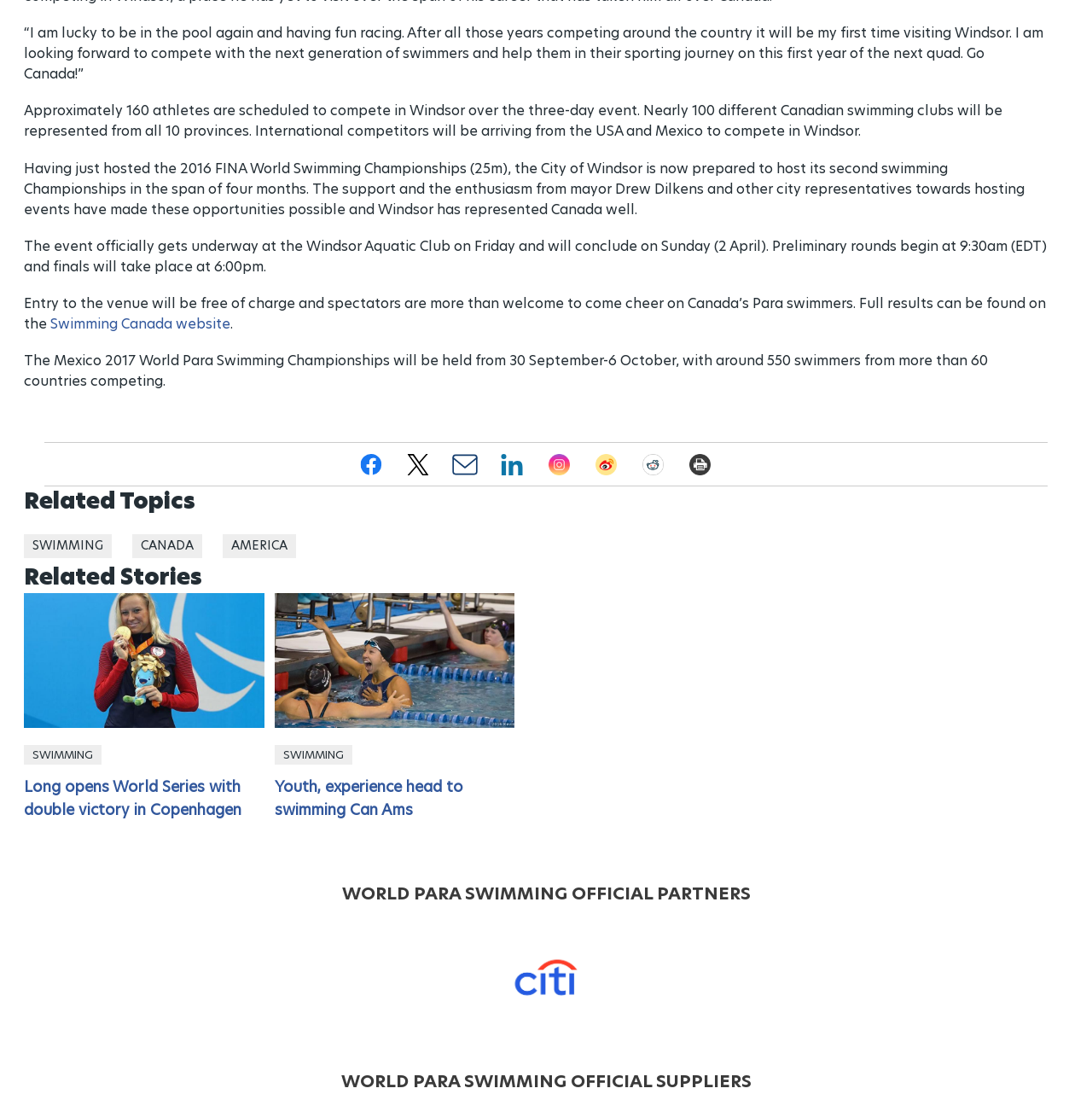Give a one-word or one-phrase response to the question: 
What is the name of the mayor mentioned in the article?

Drew Dilkens